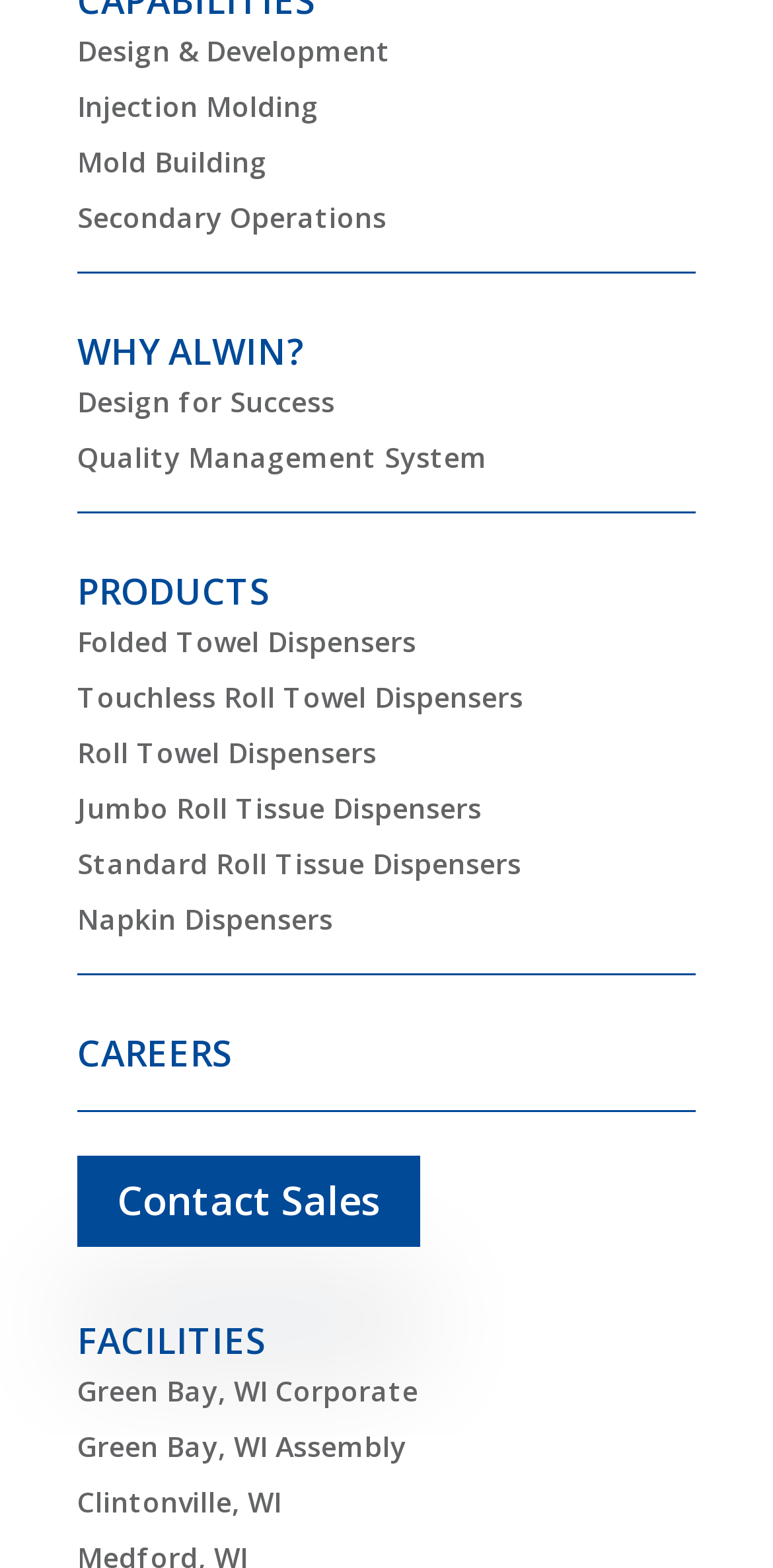Specify the bounding box coordinates of the area to click in order to execute this command: 'Check career opportunities'. The coordinates should consist of four float numbers ranging from 0 to 1, and should be formatted as [left, top, right, bottom].

[0.1, 0.911, 0.3, 0.942]